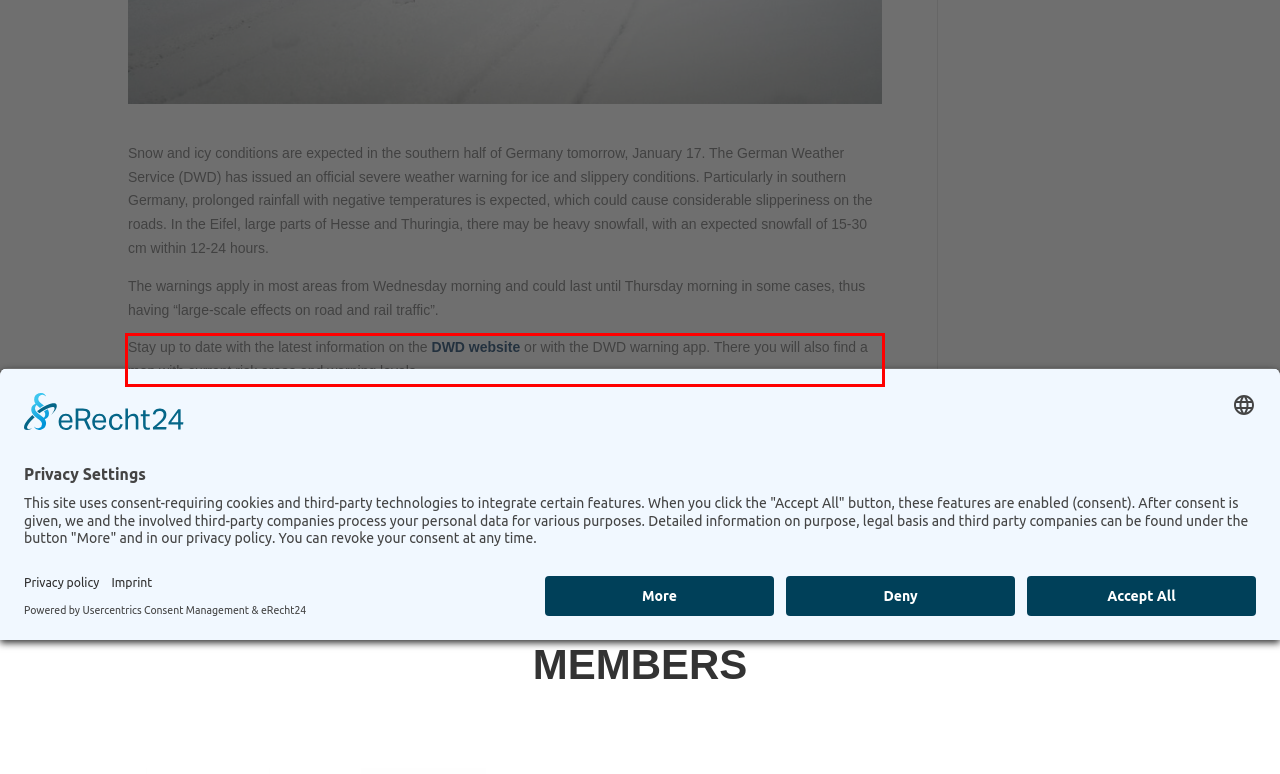Given a screenshot of a webpage with a red bounding box, please identify and retrieve the text inside the red rectangle.

Stay up to date with the latest information on the DWD website or with the DWD warning app. There you will also find a map with current risk areas and warning levels.